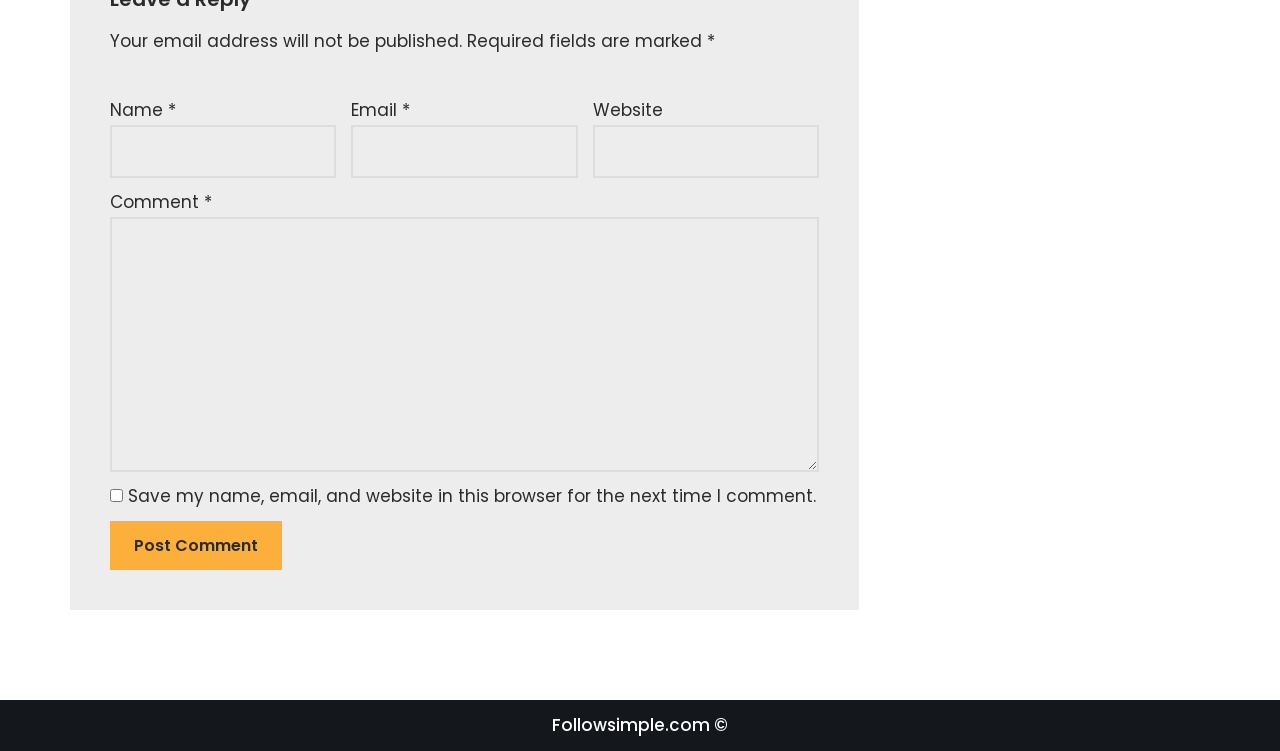What is the text at the bottom of the page?
Using the image as a reference, answer with just one word or a short phrase.

Copyright information